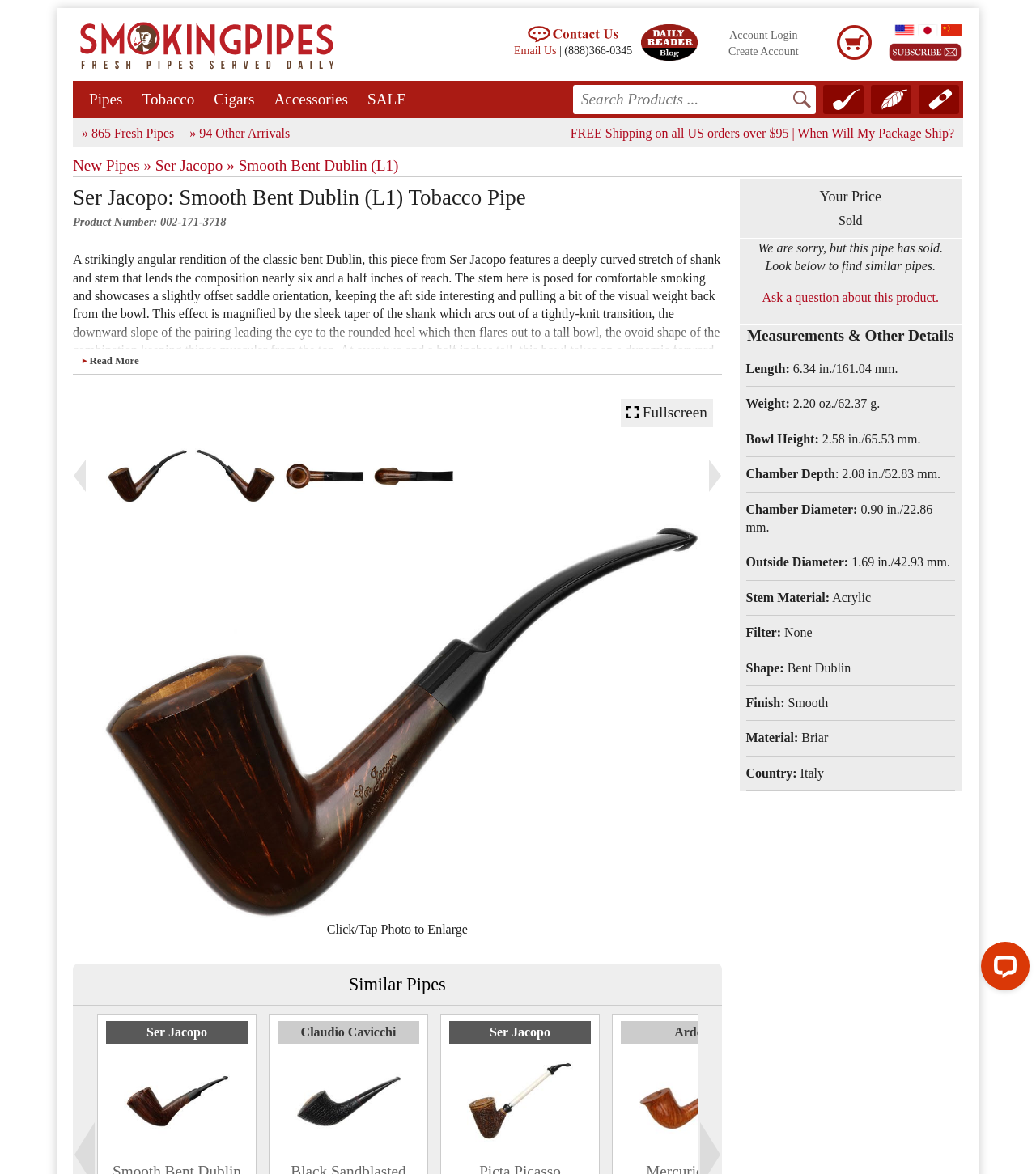Please find the bounding box coordinates of the element that must be clicked to perform the given instruction: "Click the 'Contact Us' link". The coordinates should be four float numbers from 0 to 1, i.e., [left, top, right, bottom].

[0.508, 0.023, 0.599, 0.033]